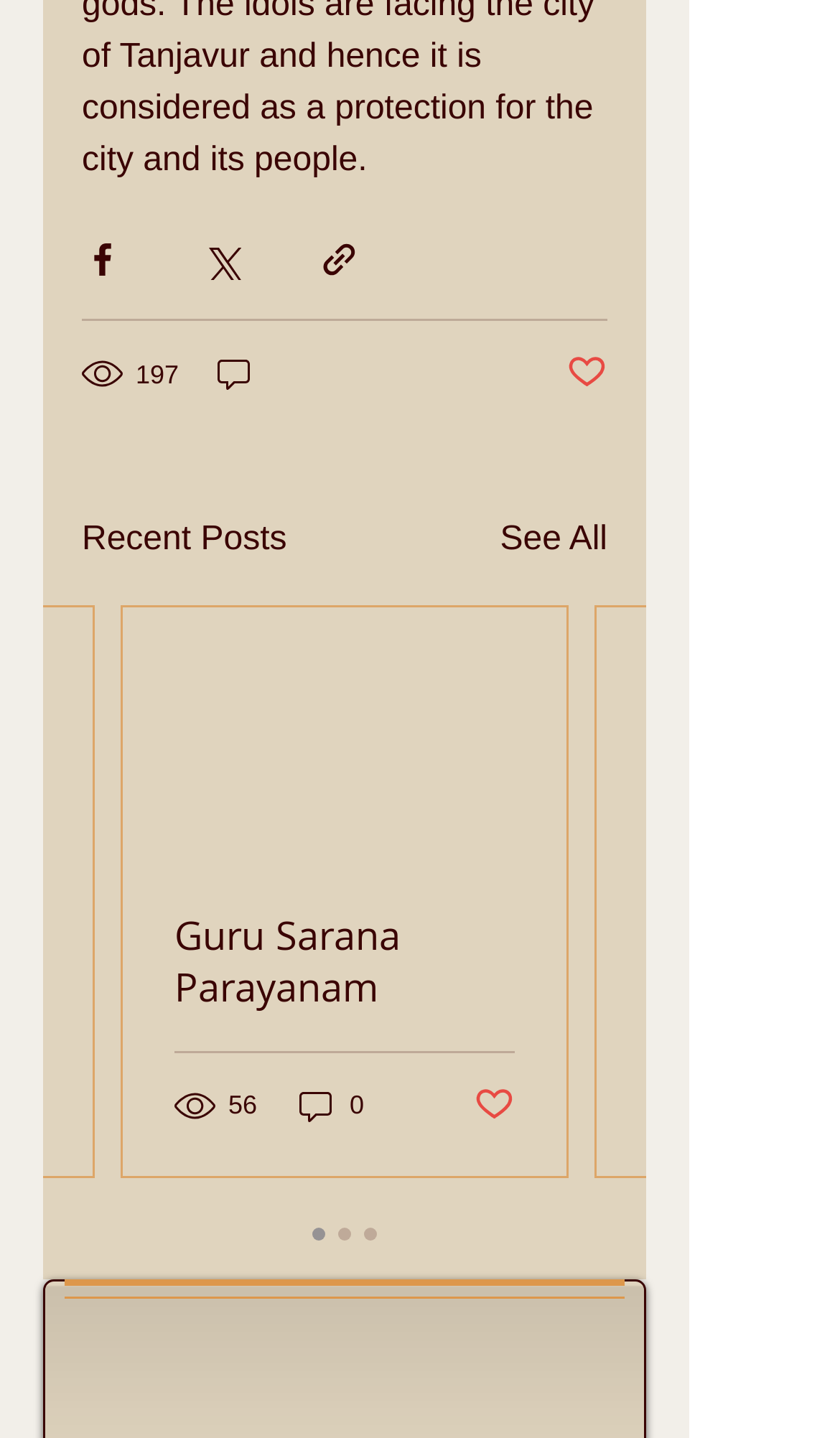Can you identify the bounding box coordinates of the clickable region needed to carry out this instruction: 'Like the post'? The coordinates should be four float numbers within the range of 0 to 1, stated as [left, top, right, bottom].

[0.674, 0.245, 0.723, 0.276]